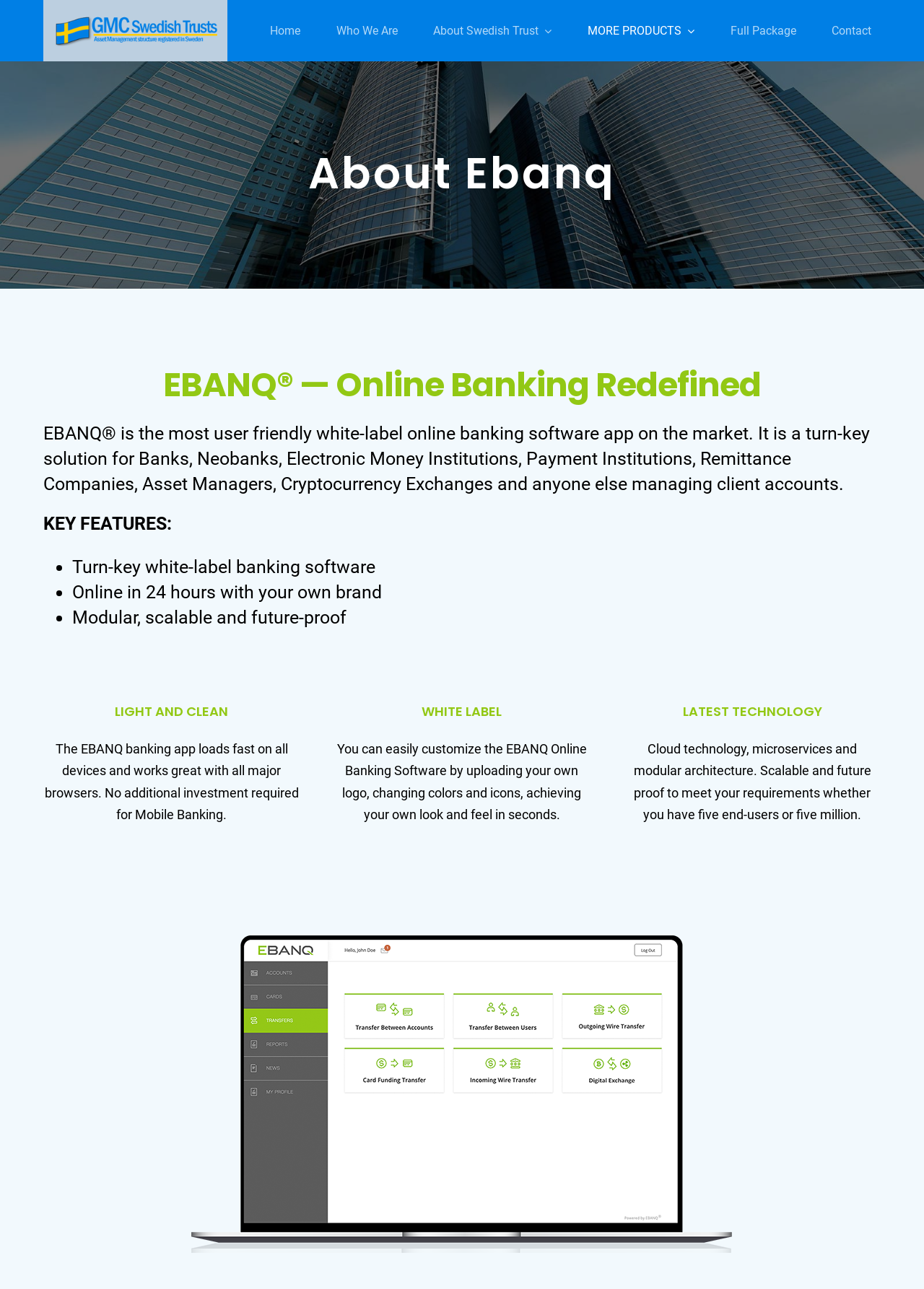Elaborate on the different components and information displayed on the webpage.

The webpage is about Ebanq, an online banking software app. At the top left corner, there is a link and a logo of Swedish Trust. To the right of the logo, there is a navigation menu with links to different sections of the website, including Home, Who We Are, About Swedish Trust, MORE PRODUCTS, Full Package, and Contact.

Below the navigation menu, there are three headings: "About Ebanq", "EBANQ® — Online Banking Redefined", and a description of Ebanq as a user-friendly white-label online banking software app. 

Following the description, there is a section highlighting the key features of Ebanq, which includes a list of bullet points describing the software's capabilities, such as being a turn-key solution, online in 24 hours with one's own brand, and being modular, scalable, and future-proof.

Below the key features section, there are three columns, each with a heading and a description. The first column is about the software being light and clean, with a description of its fast loading speed and compatibility with major browsers. The second column is about the white-label feature, which allows customization of the software with one's own logo, colors, and icons. The third column is about the latest technology used in the software, including cloud technology, microservices, and modular architecture.

At the bottom right corner of the page, there is a link to go back to the top of the page.